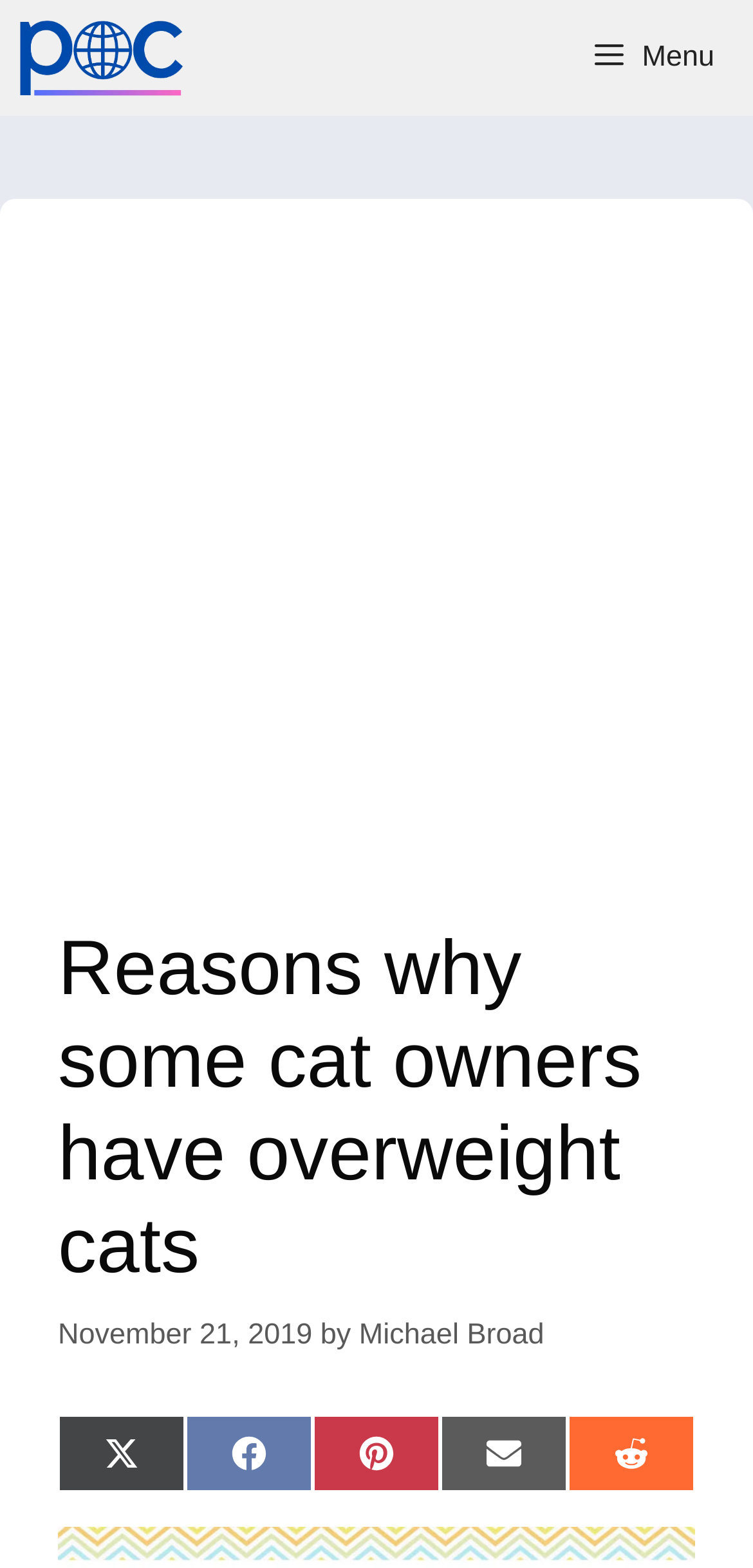Find the coordinates for the bounding box of the element with this description: "Share on X (Twitter)".

[0.077, 0.902, 0.246, 0.952]